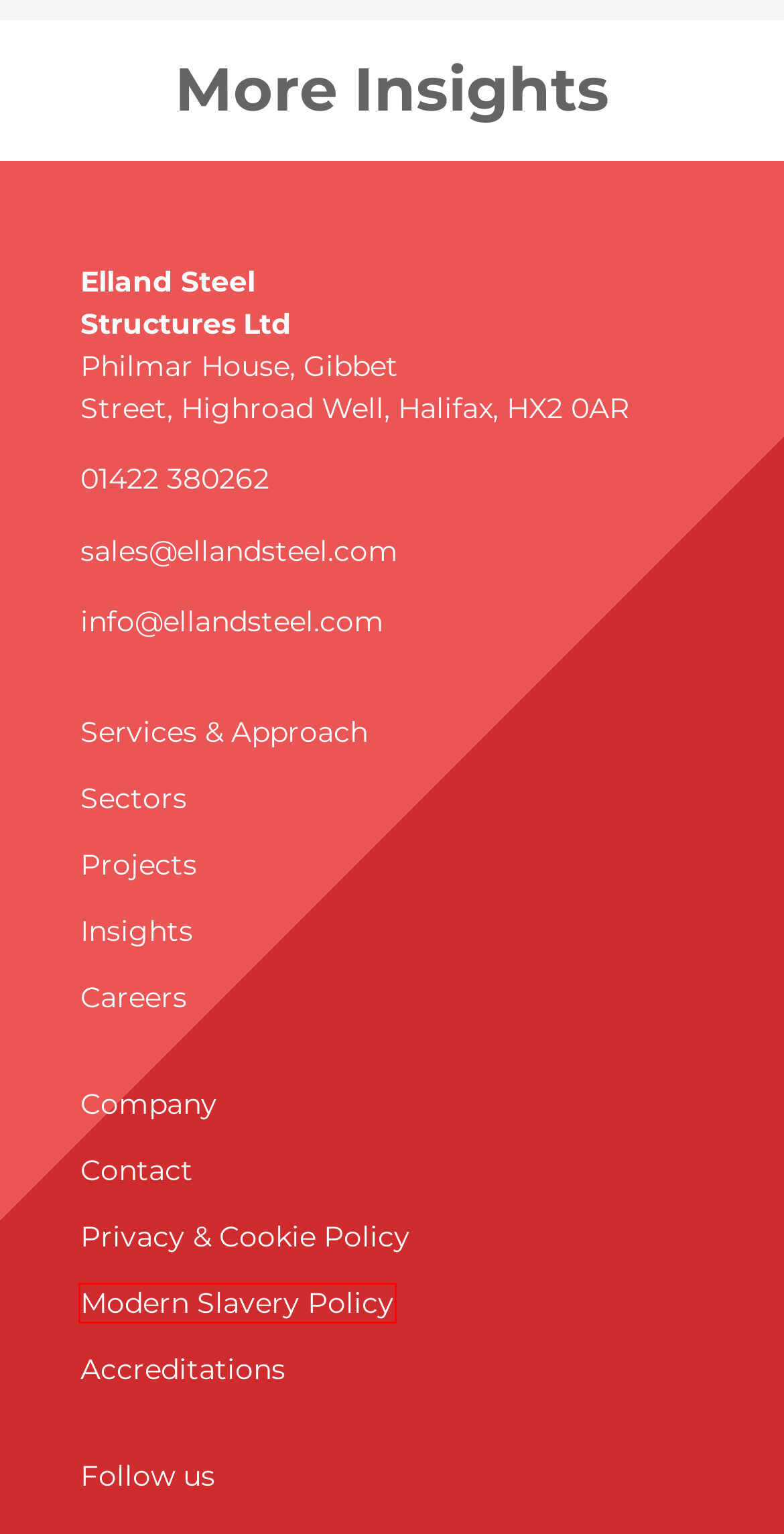You are looking at a screenshot of a webpage with a red bounding box around an element. Determine the best matching webpage description for the new webpage resulting from clicking the element in the red bounding box. Here are the descriptions:
A. Accreditations - Elland Steel
B. Insights - Elland Steel - Experts in Structural Steel
C. Projects - Elland Steel - Experts in Structural Steel
D. Anti-Slavery Policy - Elland Steel
E. Privacy Policy - Elland Steel
F. The Glenigan Index | Glenigan
G. Careers - Elland Steel
H. Sectors - Elland Steel - Experts in Structural Steel

D